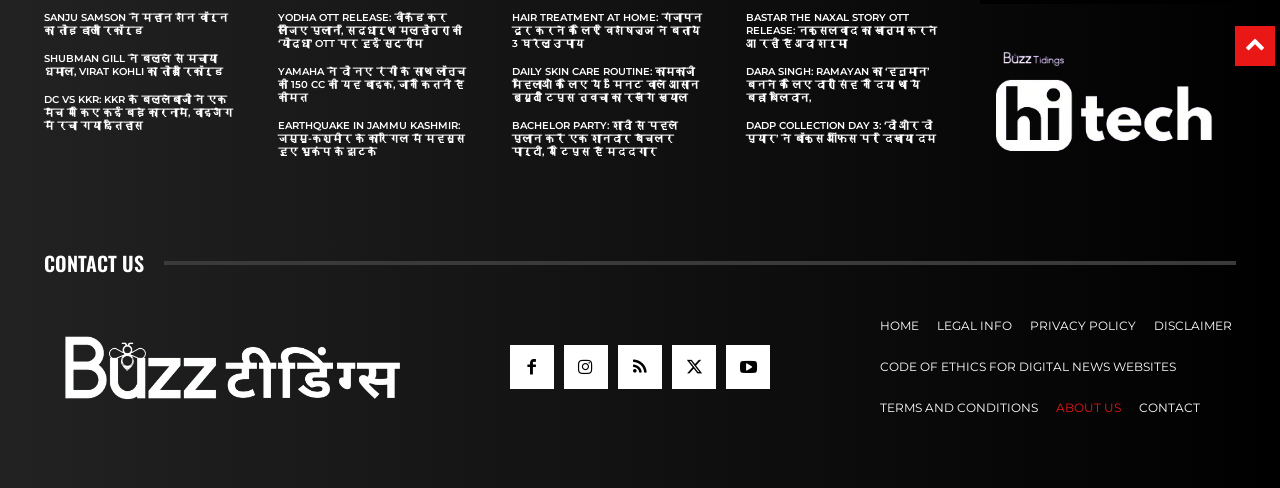Find the bounding box coordinates for the area that should be clicked to accomplish the instruction: "Read the 'HAIR TREATMENT AT HOME: गंजापन दूर करने के लिए विशेषज्ञ ने बताये 3 घरेलू उपाय' article".

[0.4, 0.022, 0.549, 0.102]